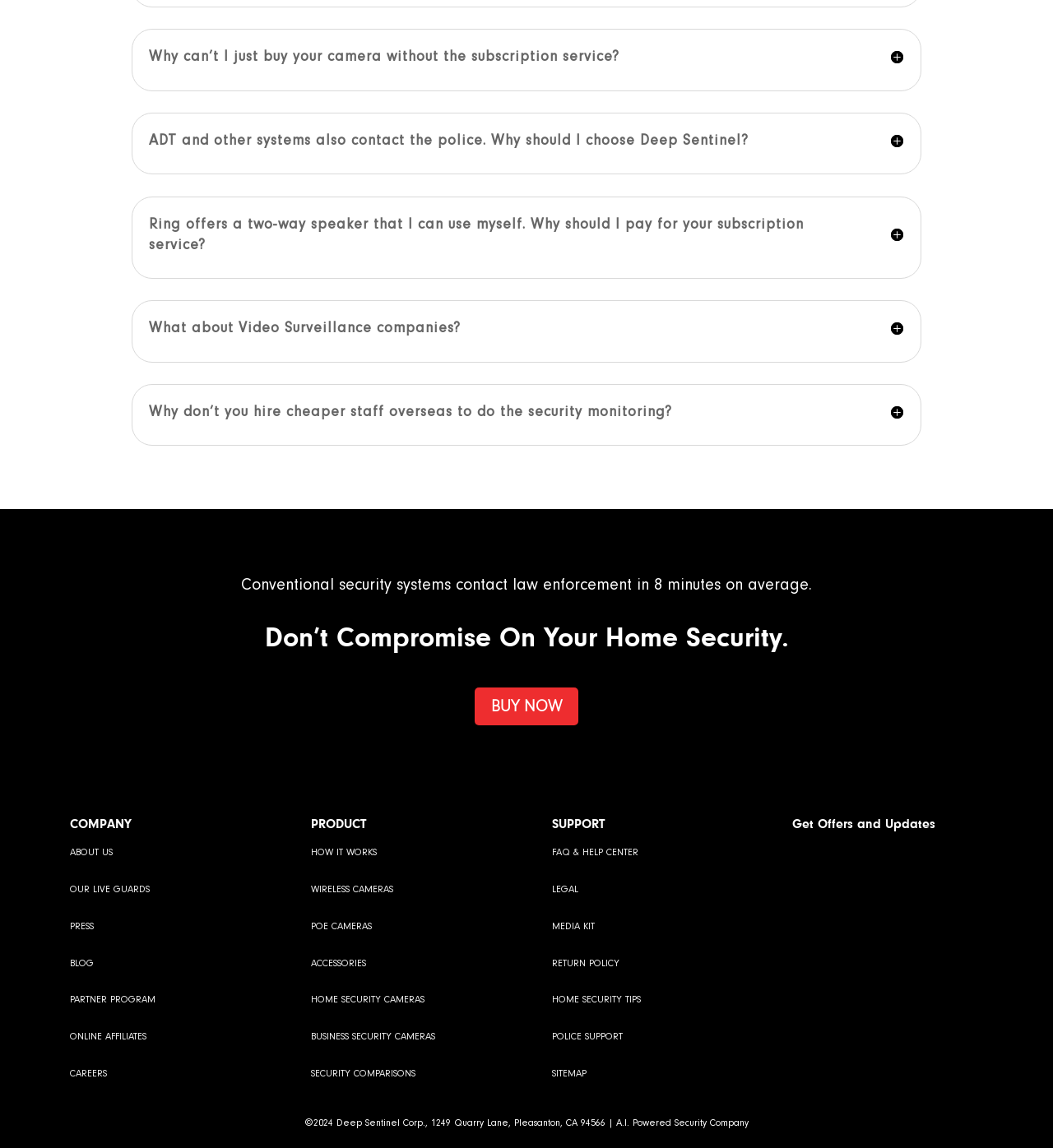Please identify the coordinates of the bounding box that should be clicked to fulfill this instruction: "Get help from FAQ & HELP CENTER".

[0.524, 0.738, 0.606, 0.747]